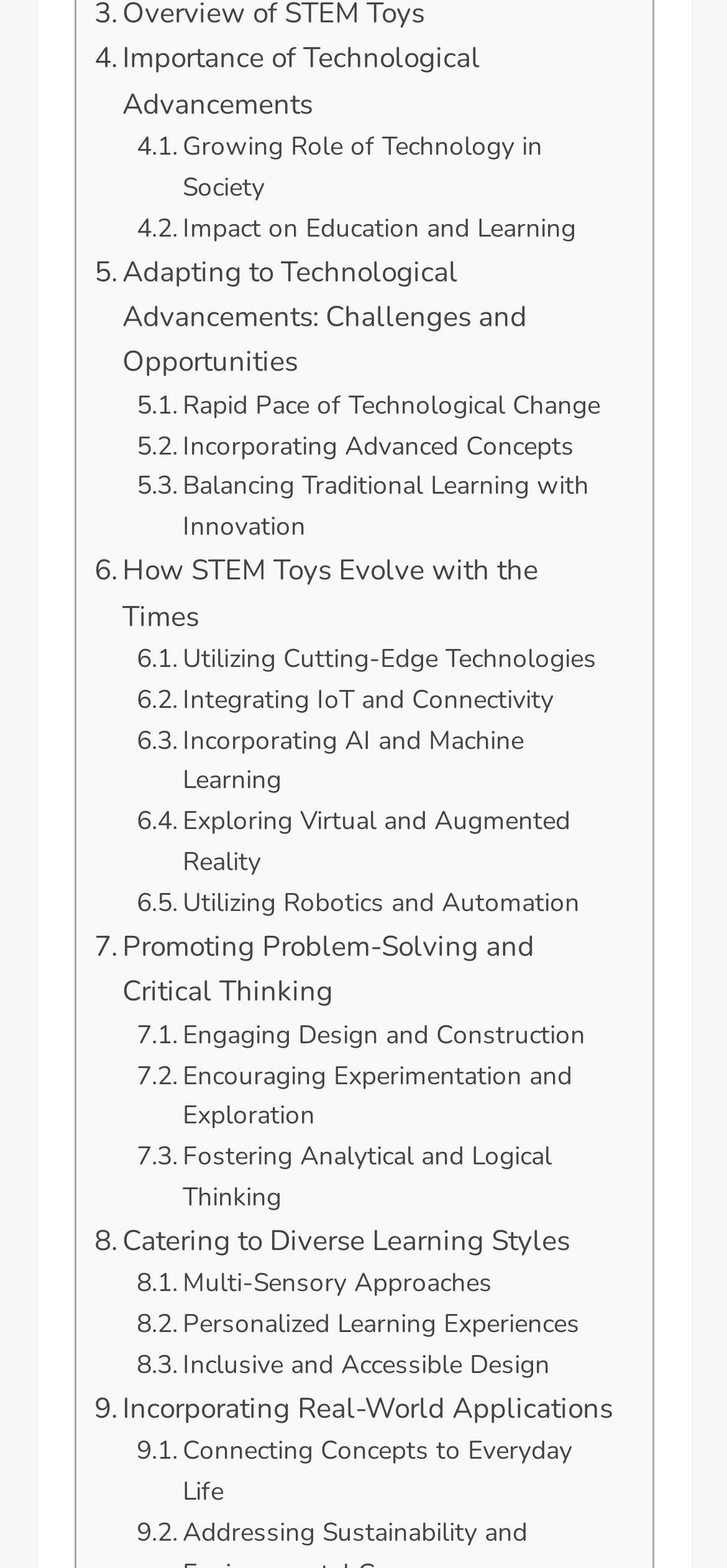Indicate the bounding box coordinates of the clickable region to achieve the following instruction: "Discover how STEM toys evolve with the times."

[0.129, 0.35, 0.845, 0.407]